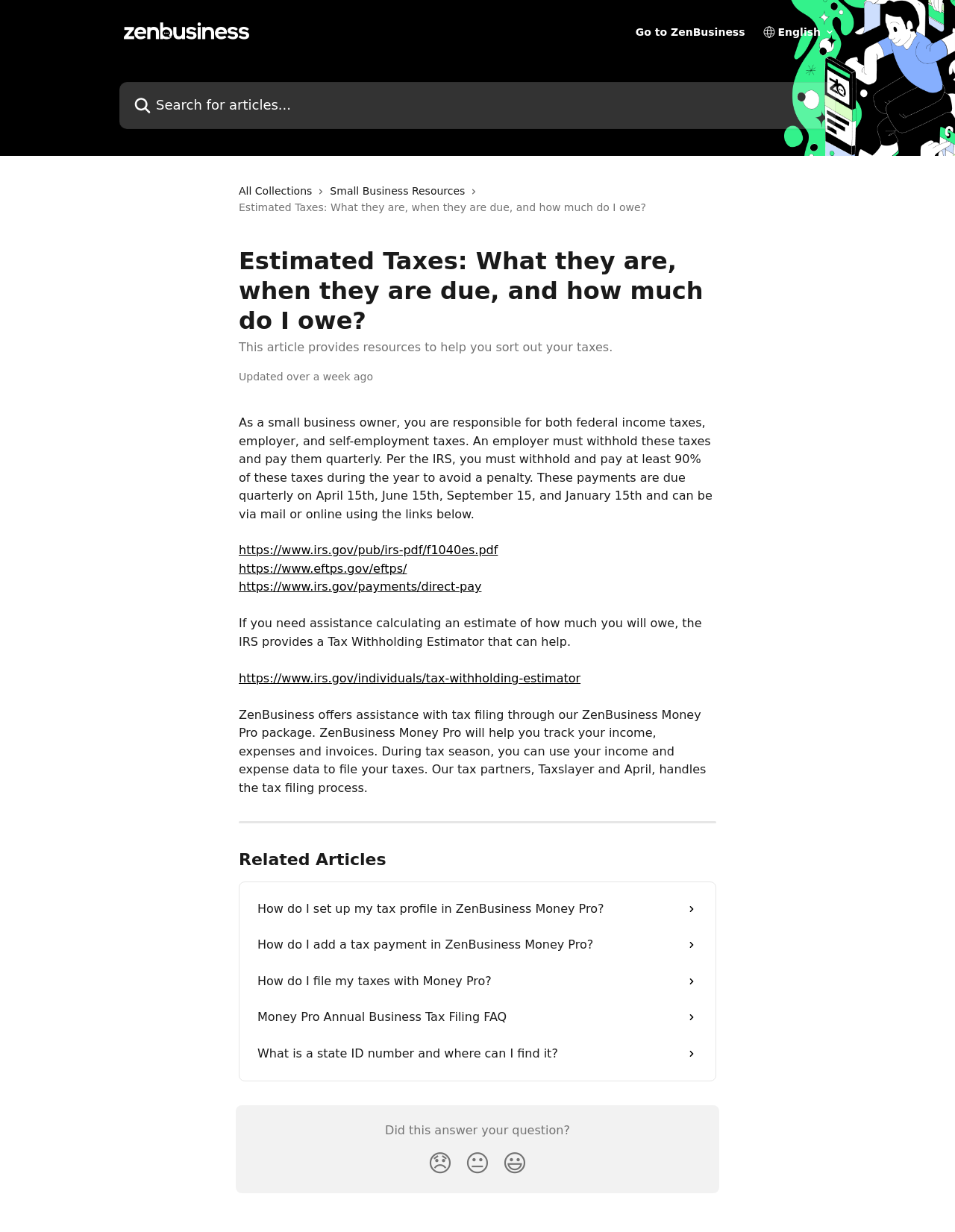Locate the bounding box coordinates of the clickable part needed for the task: "Click on the disappointed reaction button".

[0.441, 0.928, 0.48, 0.961]